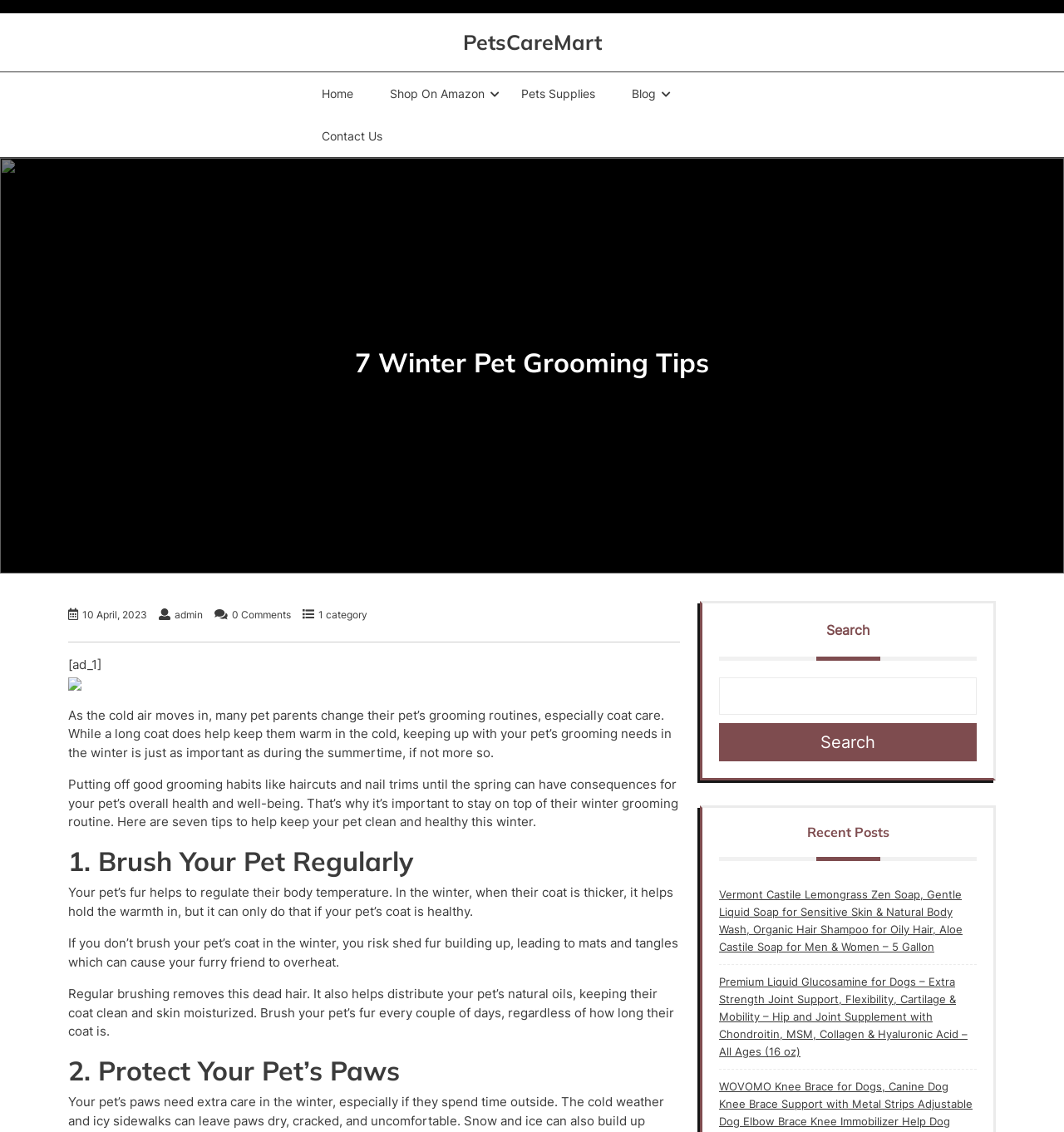Locate the bounding box coordinates of the segment that needs to be clicked to meet this instruction: "Visit the 'Blog' page".

[0.578, 0.064, 0.632, 0.101]